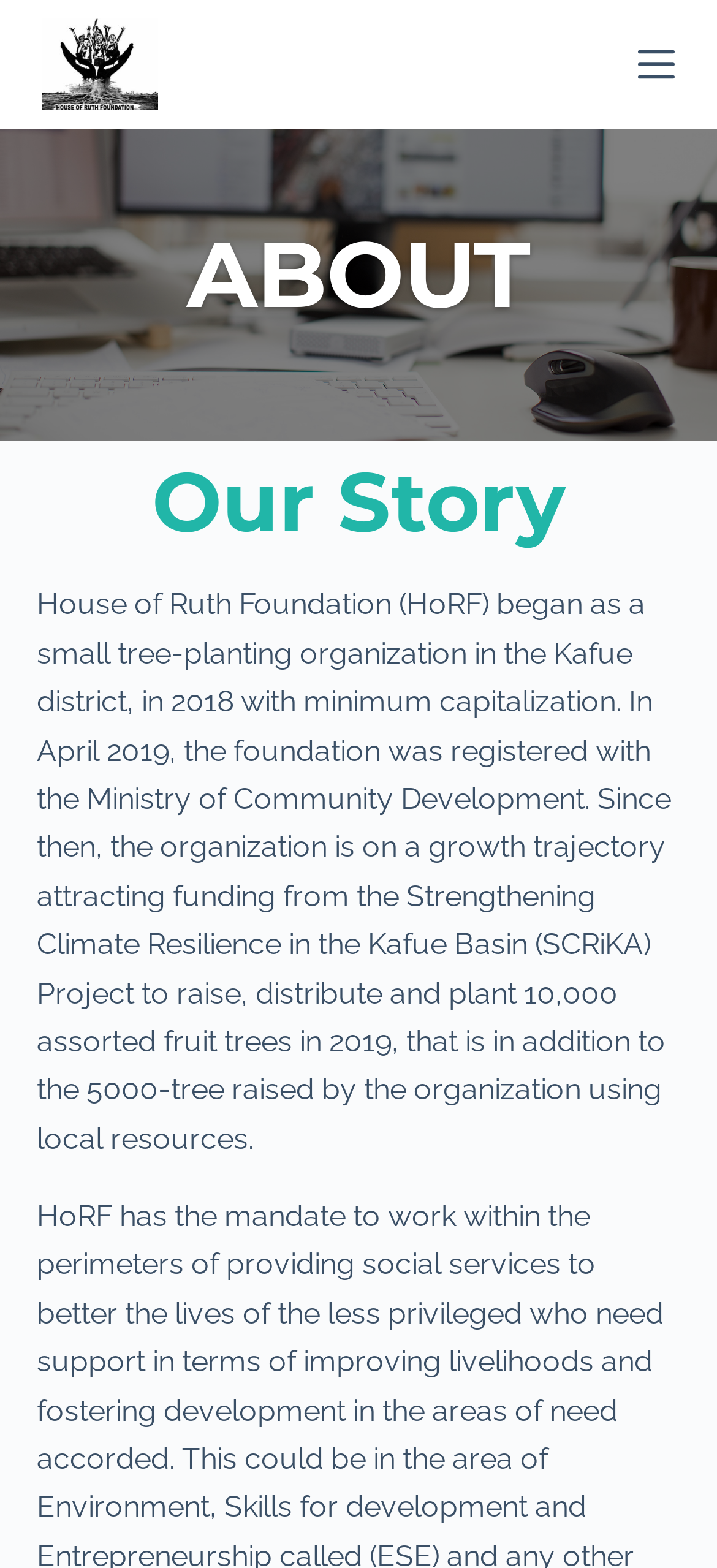Please identify the primary heading on the webpage and return its text.

Get in Touch With Us